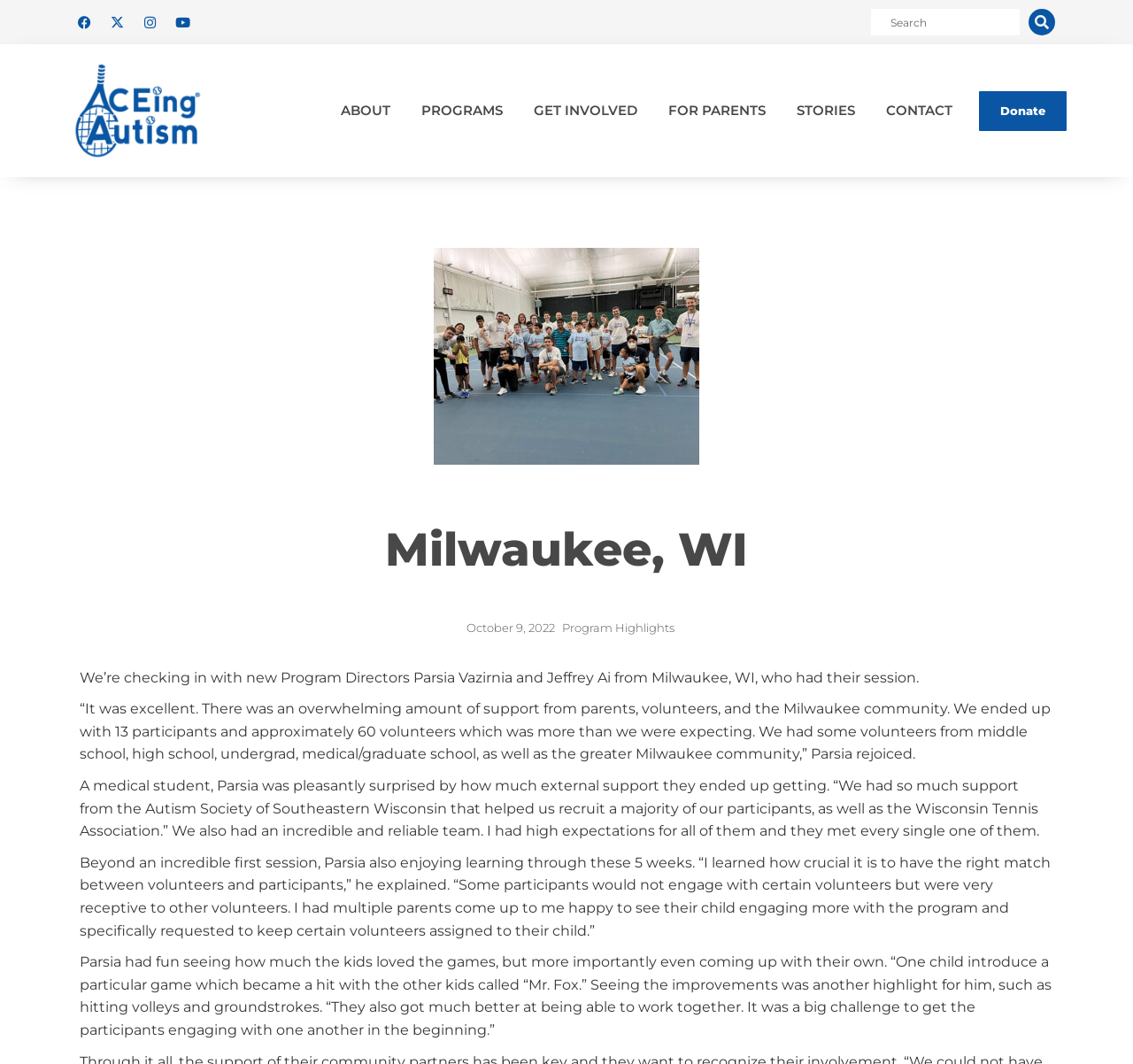Determine the webpage's heading and output its text content.

Milwaukee, WI – ACEing Autism